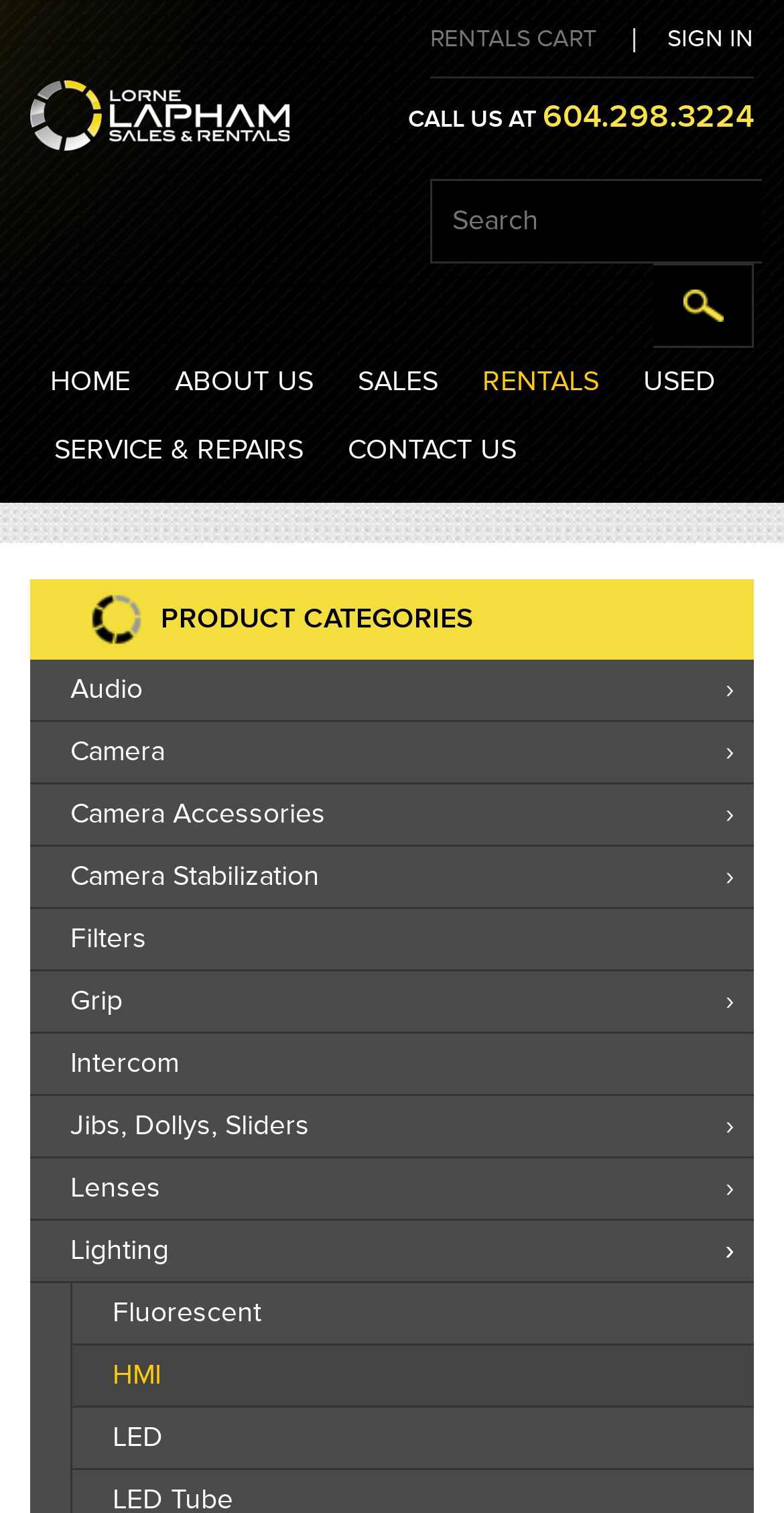Determine the bounding box coordinates of the element's region needed to click to follow the instruction: "View camera stabilization products". Provide these coordinates as four float numbers between 0 and 1, formatted as [left, top, right, bottom].

[0.038, 0.56, 0.962, 0.601]